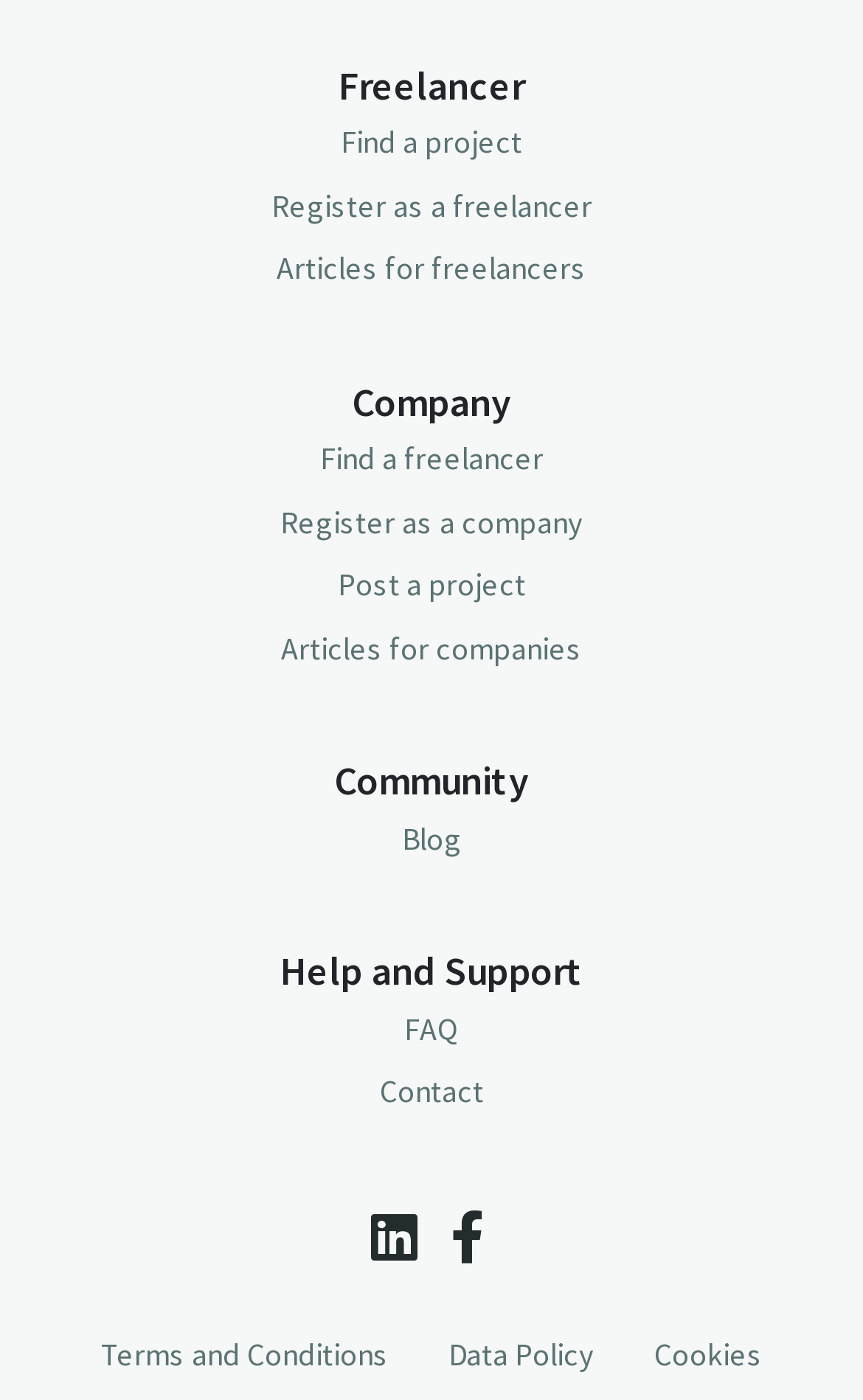Give a short answer using one word or phrase for the question:
What is the second social media icon?

